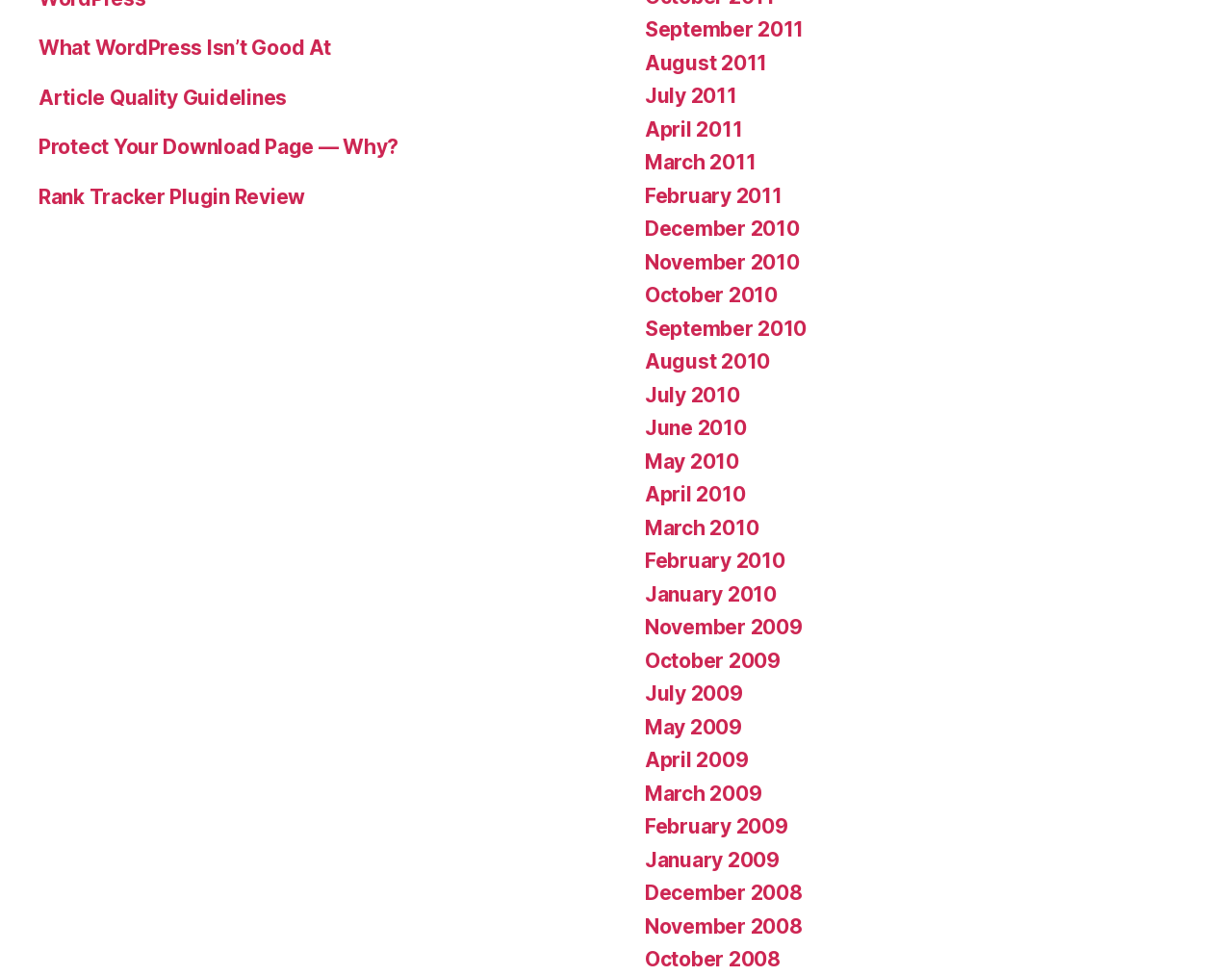Find the bounding box coordinates of the clickable area required to complete the following action: "Read review of Rank Tracker Plugin".

[0.031, 0.189, 0.248, 0.214]